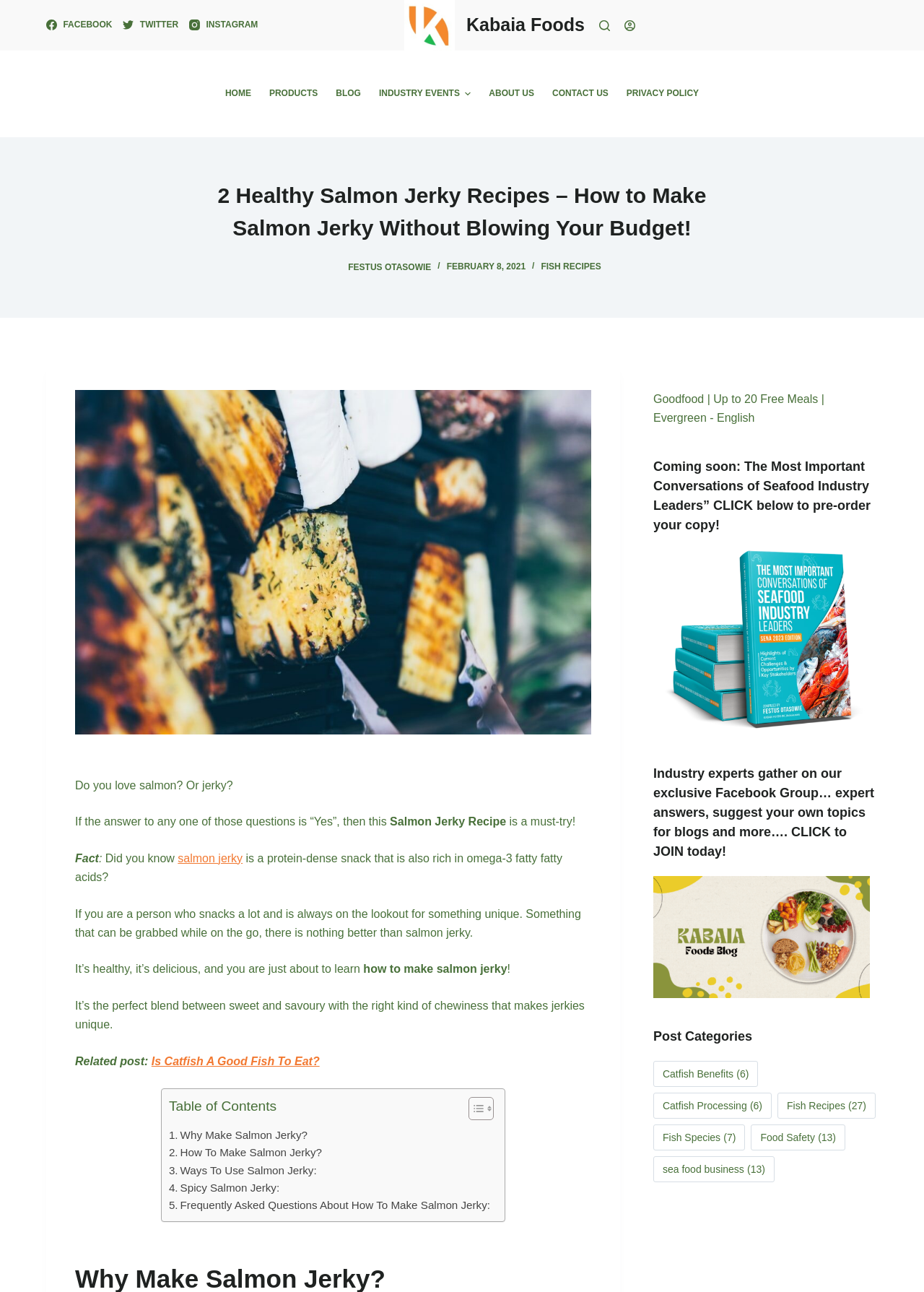What is the author of this article? Based on the screenshot, please respond with a single word or phrase.

Festus Otasowie